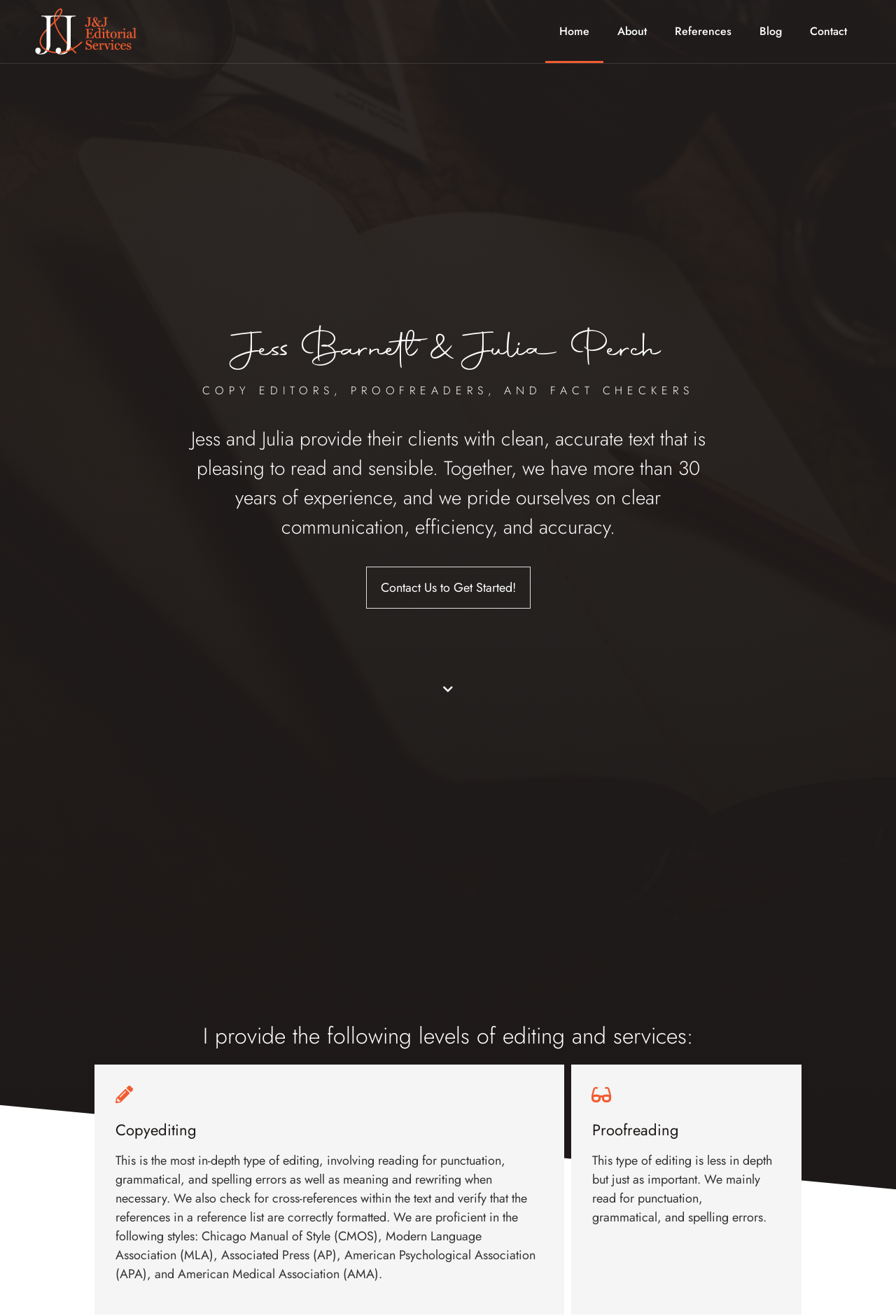What is the purpose of the 'Contact Us to Get Started!' button?
Craft a detailed and extensive response to the question.

The 'Contact Us to Get Started!' button is likely used to initiate contact with Jess and Julia for their copy editing and proofreading services, as it is placed after the introduction to their services.